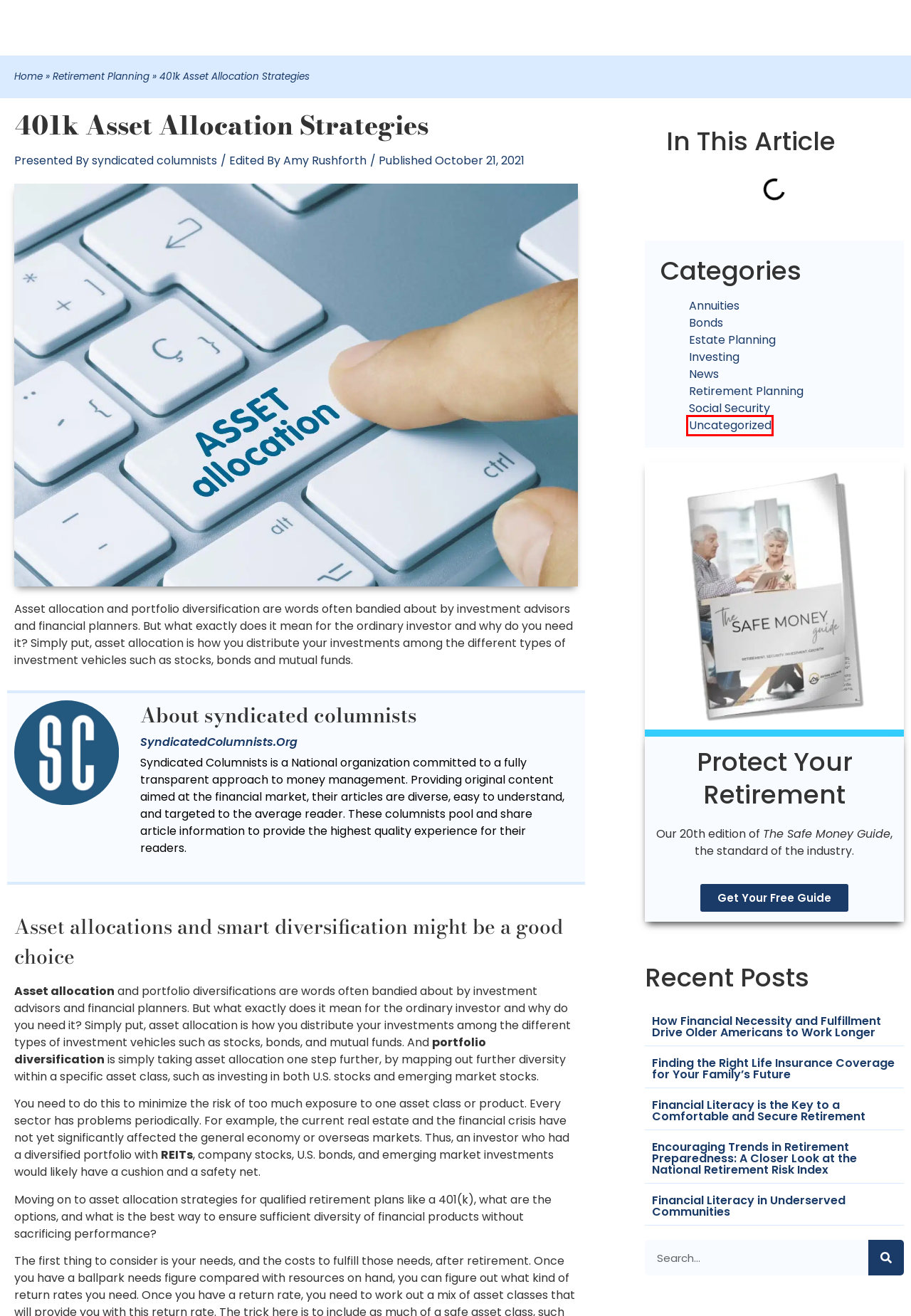Given a webpage screenshot featuring a red rectangle around a UI element, please determine the best description for the new webpage that appears after the element within the bounding box is clicked. The options are:
A. Retirement Planning Archives - Annuity.com
B. Uncategorized Archives - Annuity.com
C. Finding the Right Life Insurance Coverage for Your Family's Future
D. Financial Literacy is the Key to a Comfortable and Secure Retirement
E. Encouraging Trends in Retirement Preparedness: A Closer Look at the National Retirement Risk Index
F. Amy Rushforth - Annuity.com
G. syndicated columnists, Author at Annuity.com
H. News Archives - Annuity.com

B